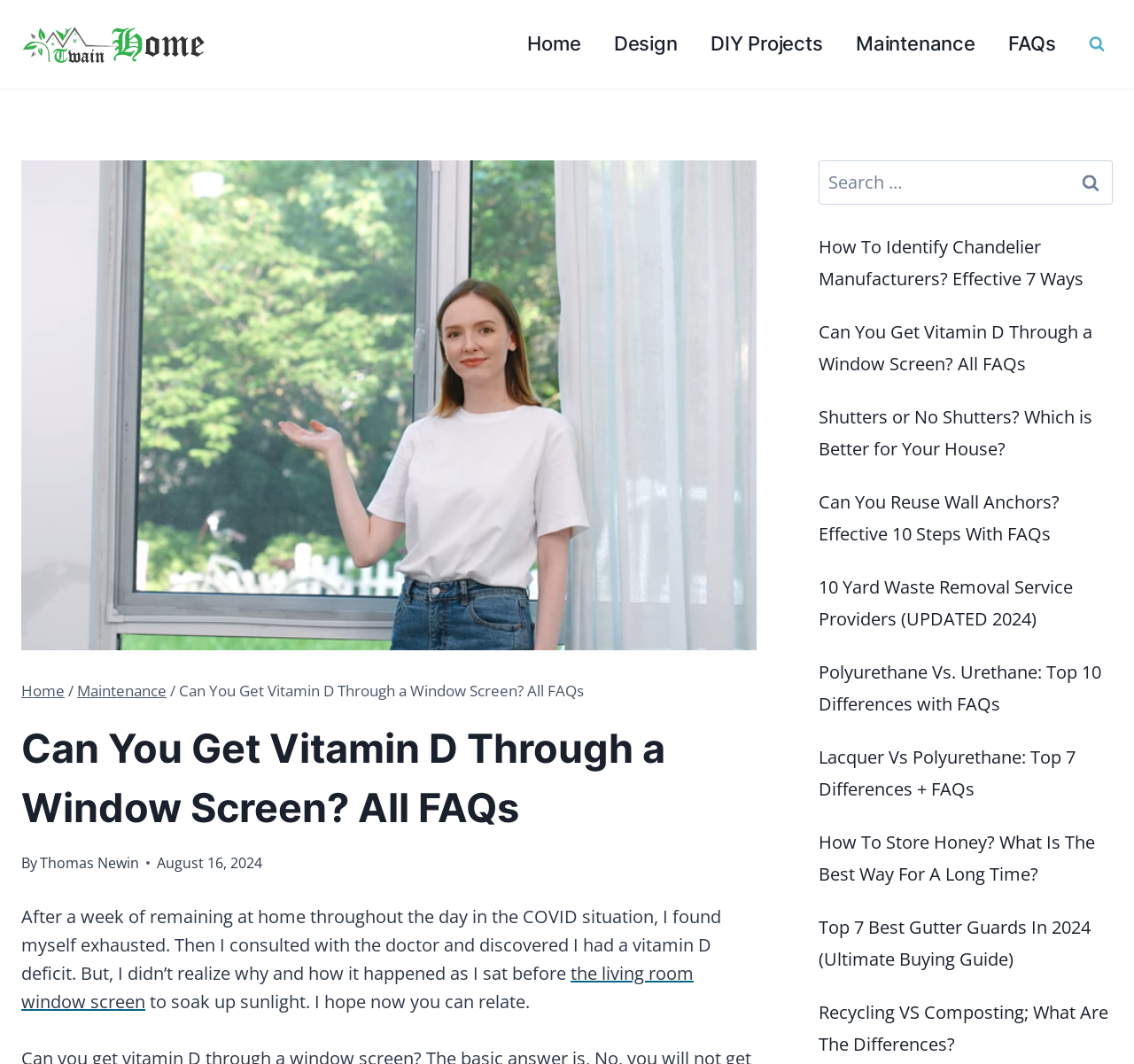What are the related articles listed below?
Based on the visual content, answer with a single word or a brief phrase.

Home improvement and maintenance